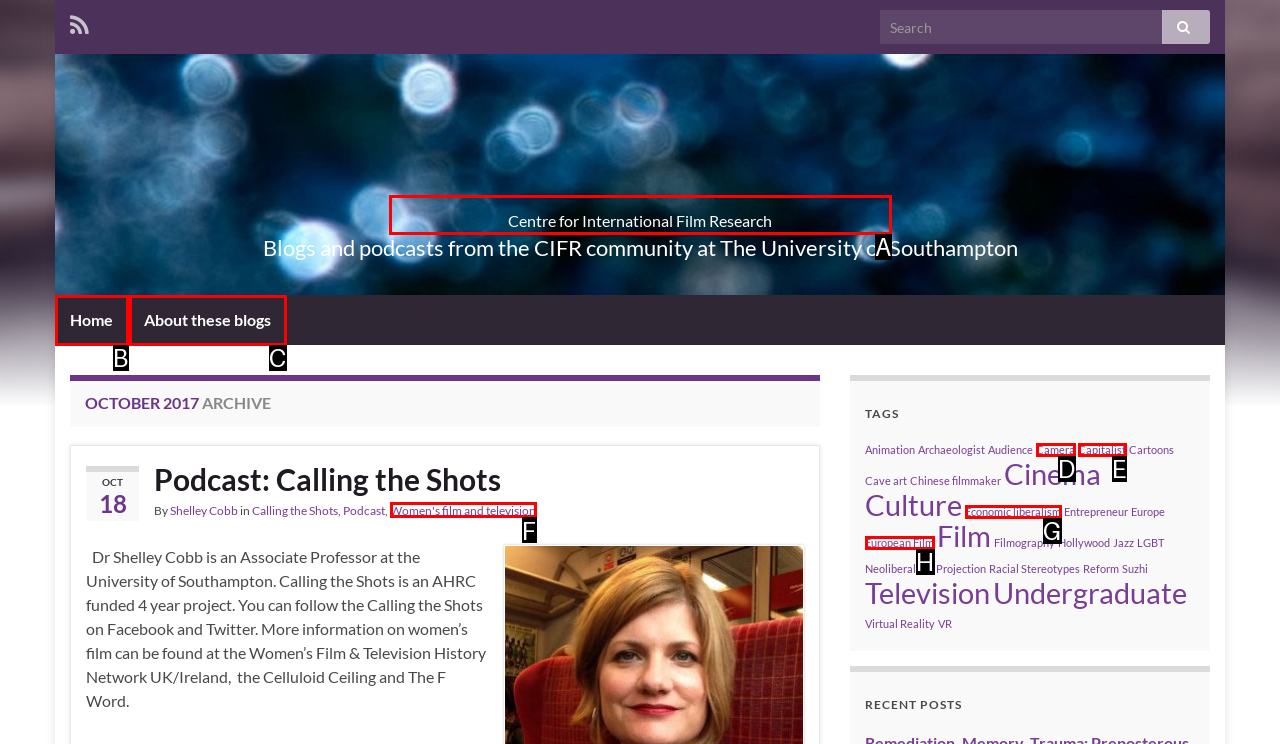Choose the option that matches the following description: Premier Payroll Software in Kenya
Answer with the letter of the correct option.

None